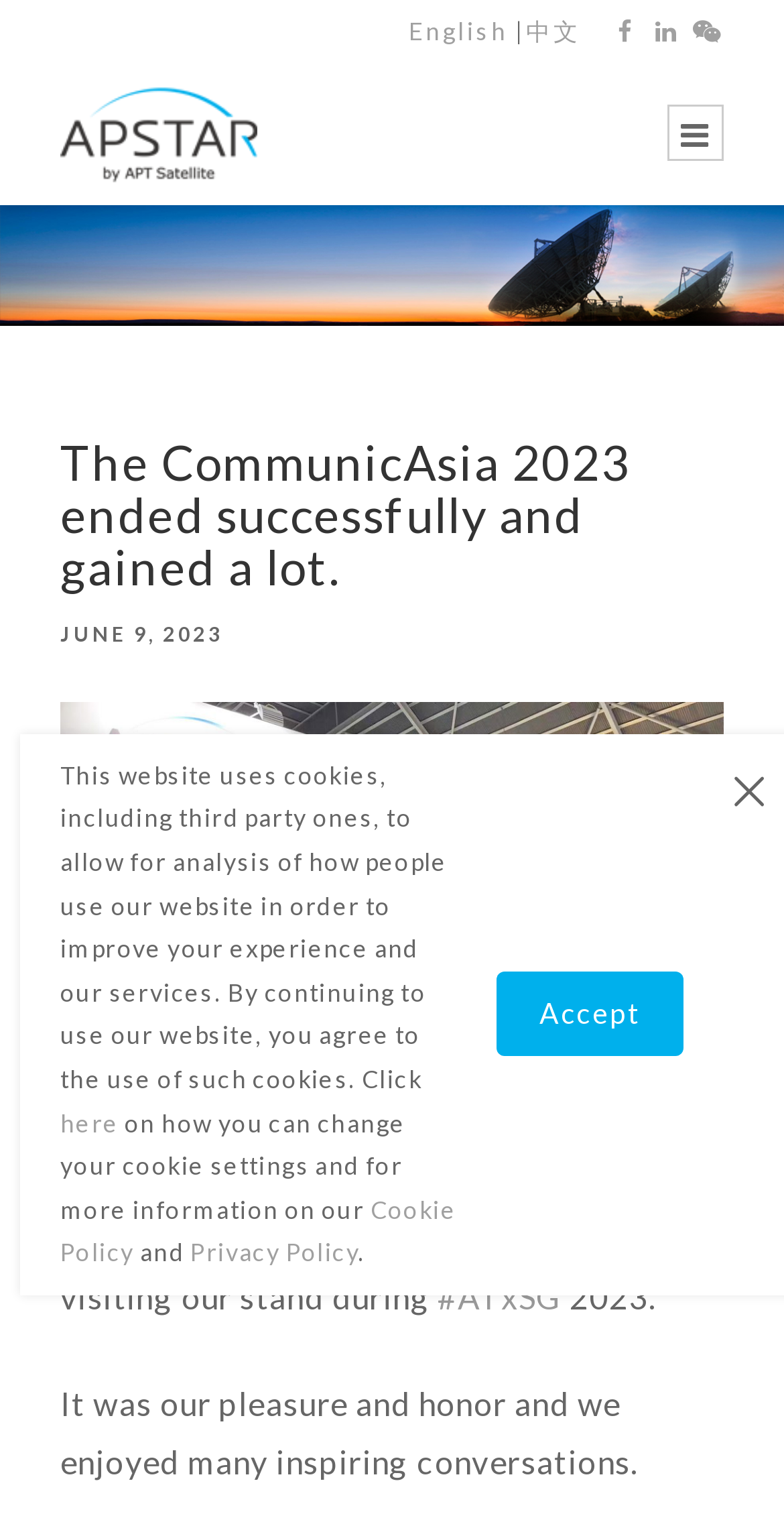Respond with a single word or phrase:
What social media platforms are linked on the webpage?

Facebook, Linkedin, Wechat